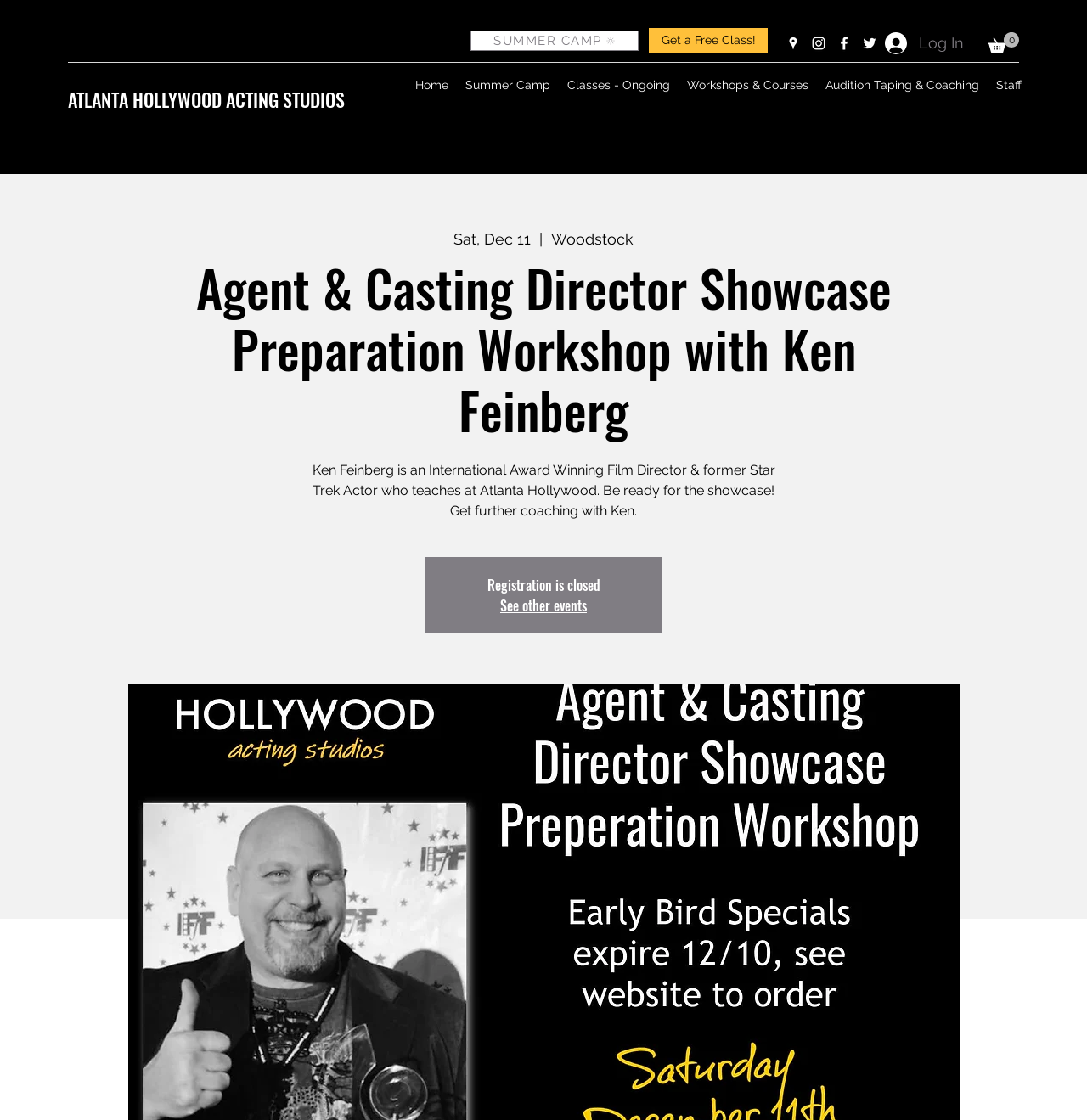Kindly determine the bounding box coordinates for the clickable area to achieve the given instruction: "View Atlanta Hollywood Acting Studios".

[0.062, 0.077, 0.317, 0.101]